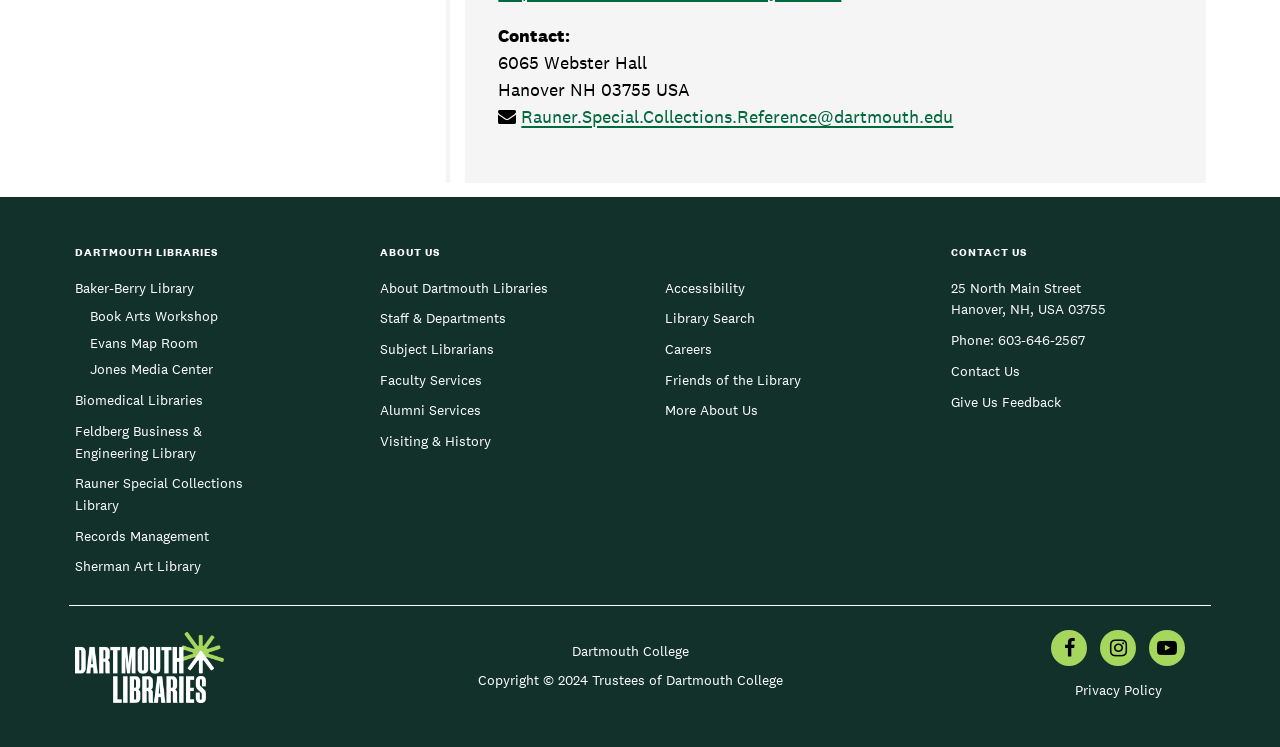Determine the bounding box coordinates for the clickable element required to fulfill the instruction: "Visit the Dartmouth College website". Provide the coordinates as four float numbers between 0 and 1, i.e., [left, top, right, bottom].

[0.446, 0.856, 0.538, 0.887]